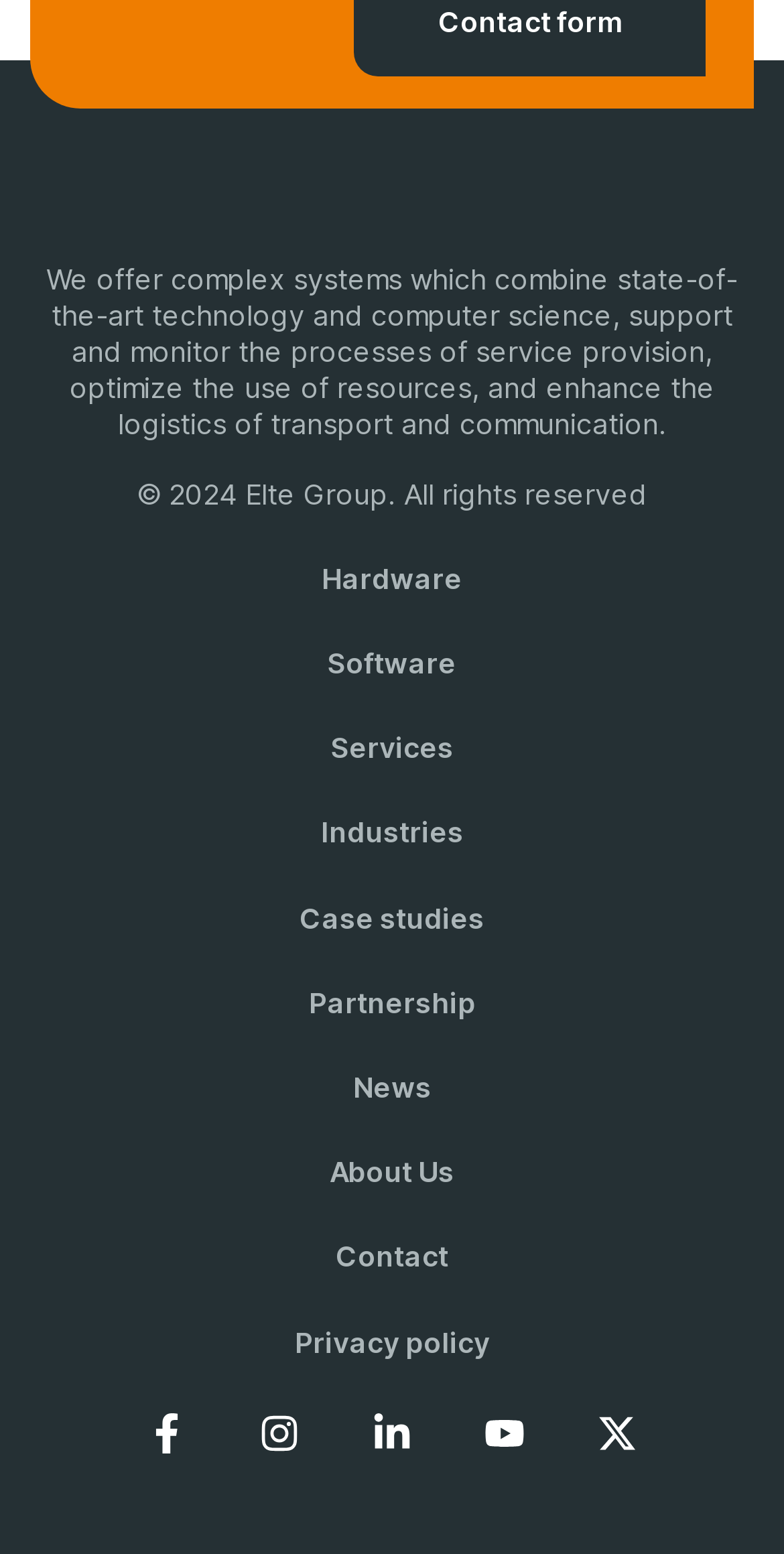Please predict the bounding box coordinates of the element's region where a click is necessary to complete the following instruction: "go to next page". The coordinates should be represented by four float numbers between 0 and 1, i.e., [left, top, right, bottom].

None